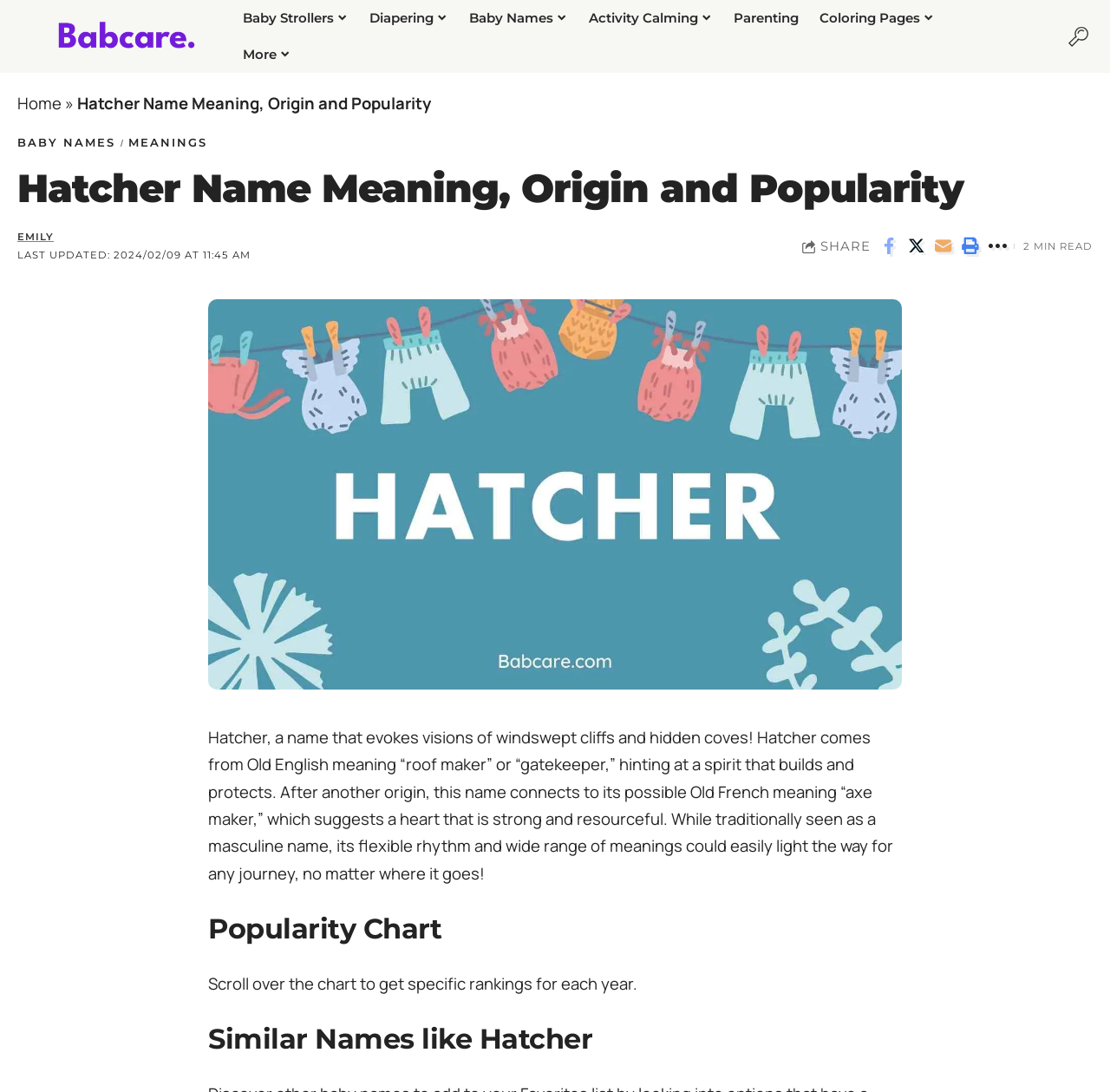Please extract and provide the main headline of the webpage.

Hatcher Name Meaning, Origin and Popularity